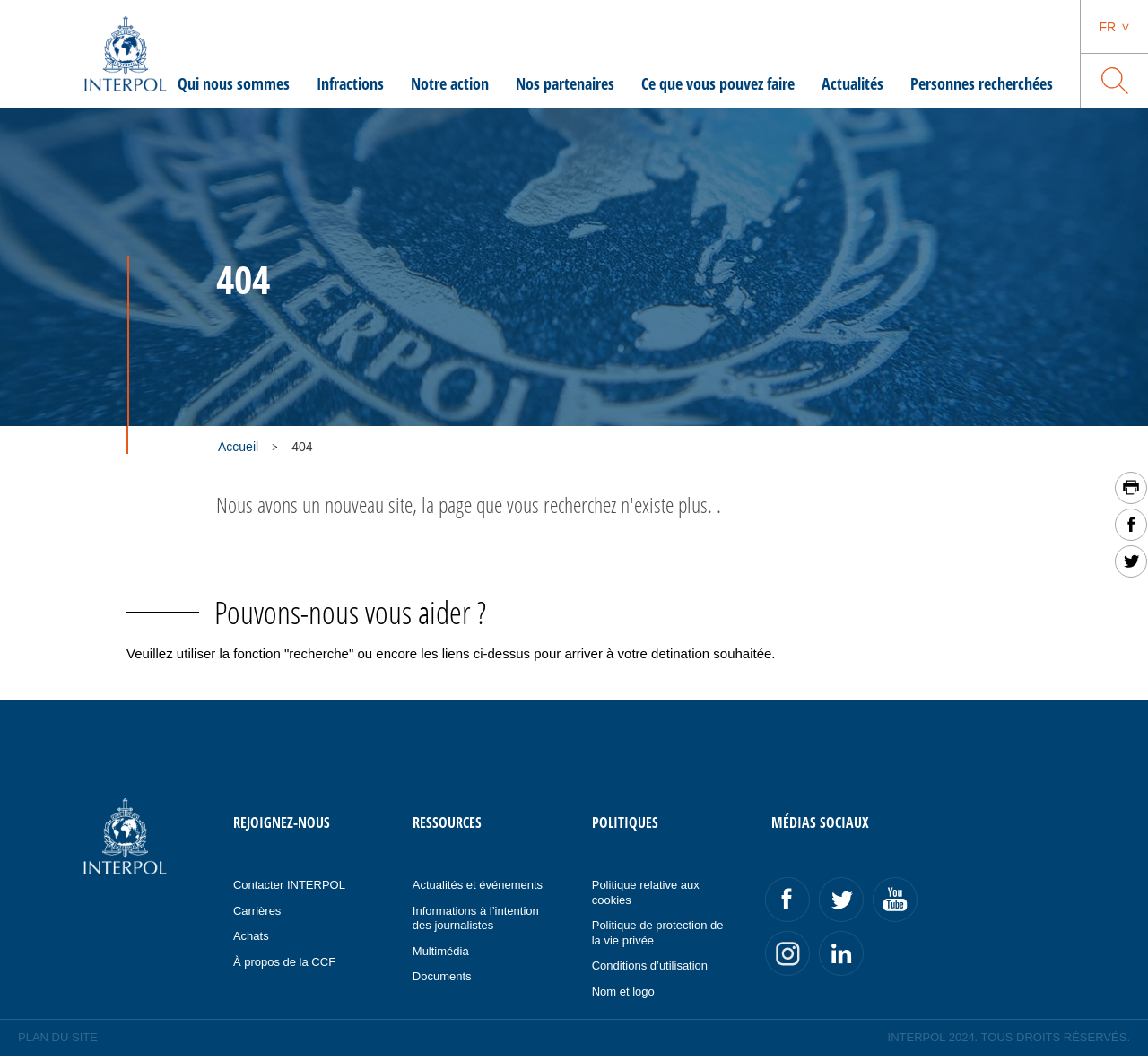What is the language of the webpage?
Refer to the image and provide a thorough answer to the question.

The language of the webpage is French, which can be inferred from the text content of the webpage, such as 'Qui nous sommes', 'Infractions', 'Notre action', and 'Ce que vous pouvez faire', which are all in French.